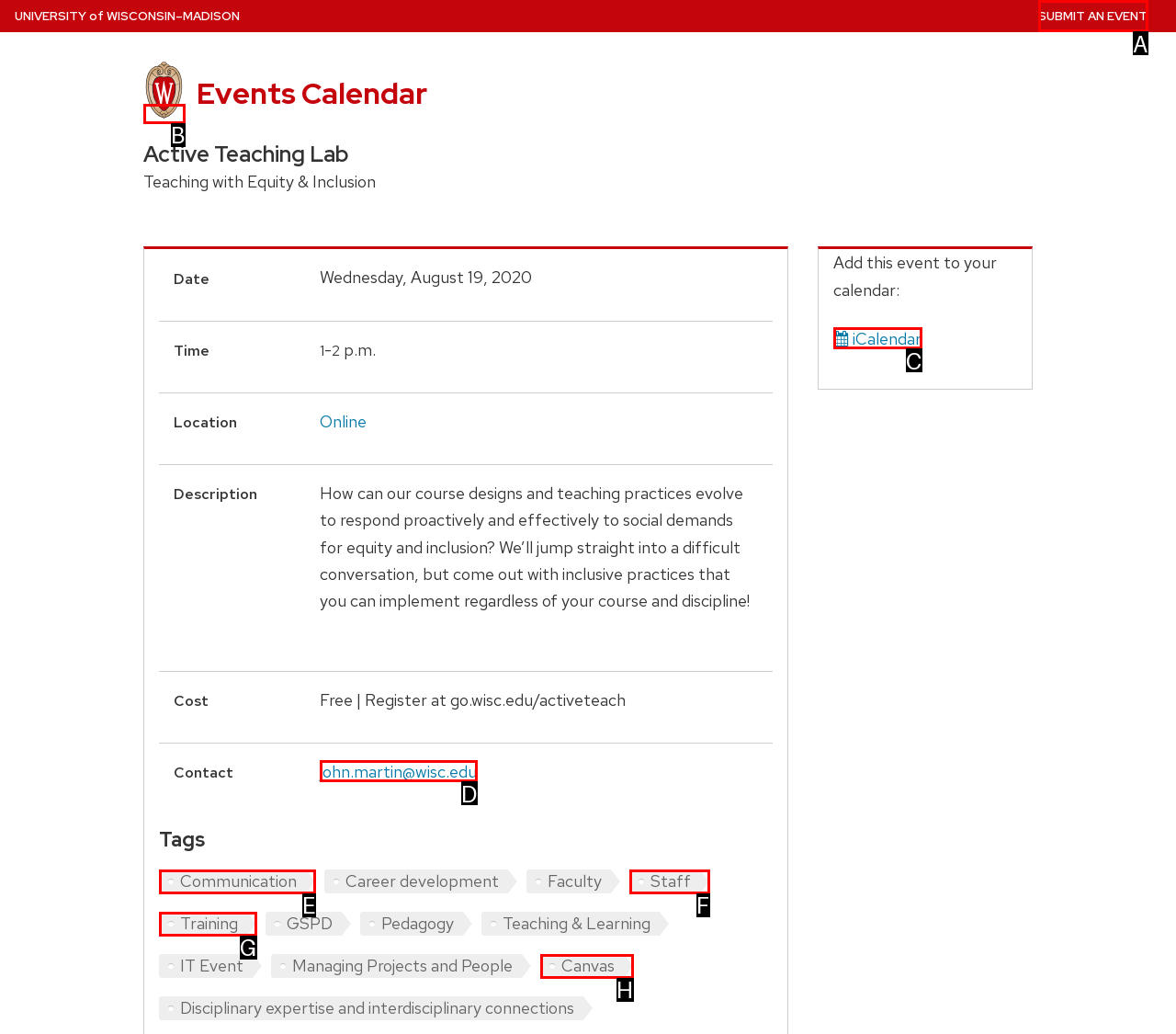Identify which lettered option completes the task: Submit an event. Provide the letter of the correct choice.

A